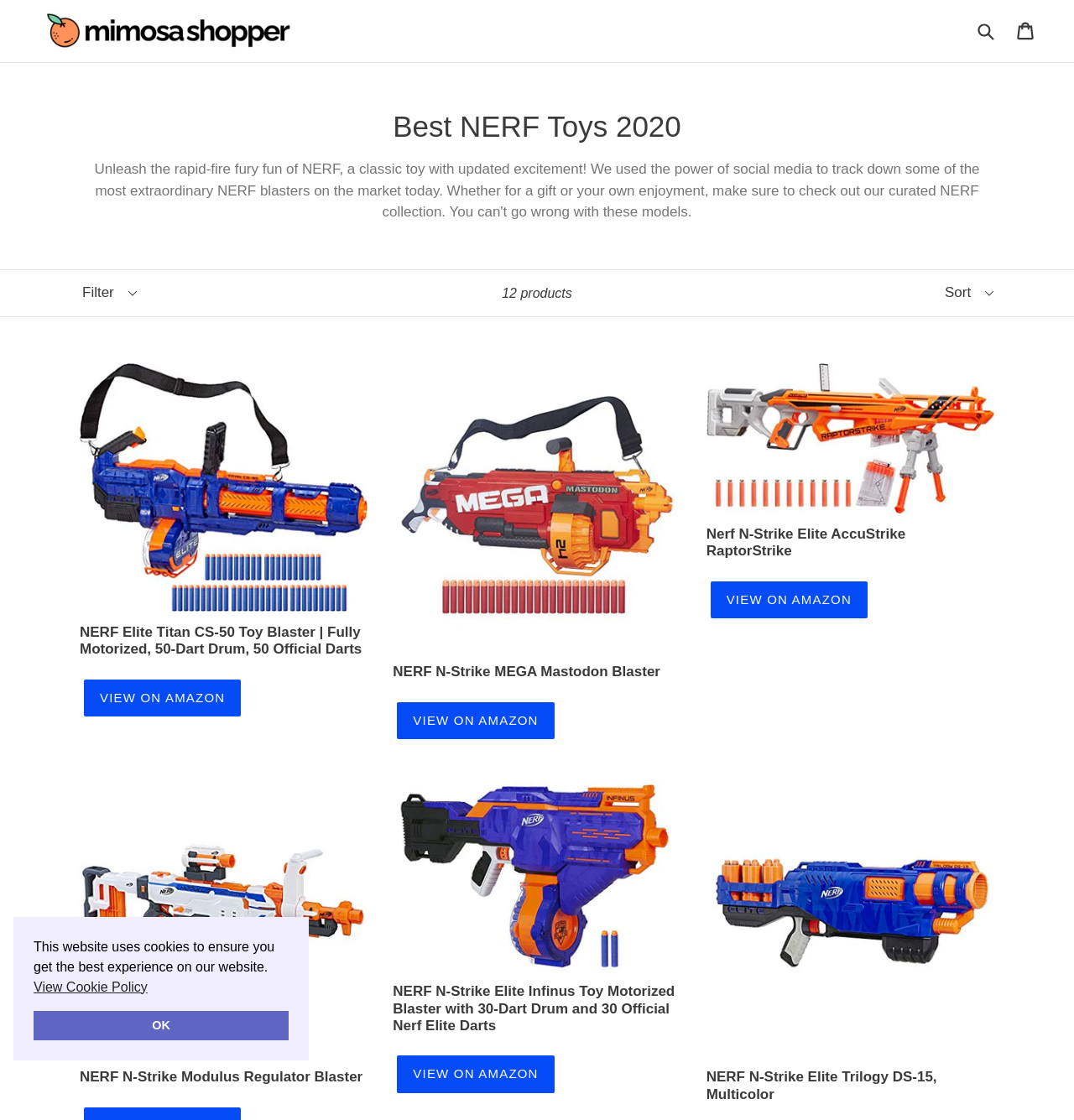From the screenshot, find the bounding box of the UI element matching this description: "parent_node: Submit aria-label="Search" name="q" placeholder="Search"". Supply the bounding box coordinates in the form [left, top, right, bottom], each a float between 0 and 1.

[0.906, 0.012, 0.949, 0.044]